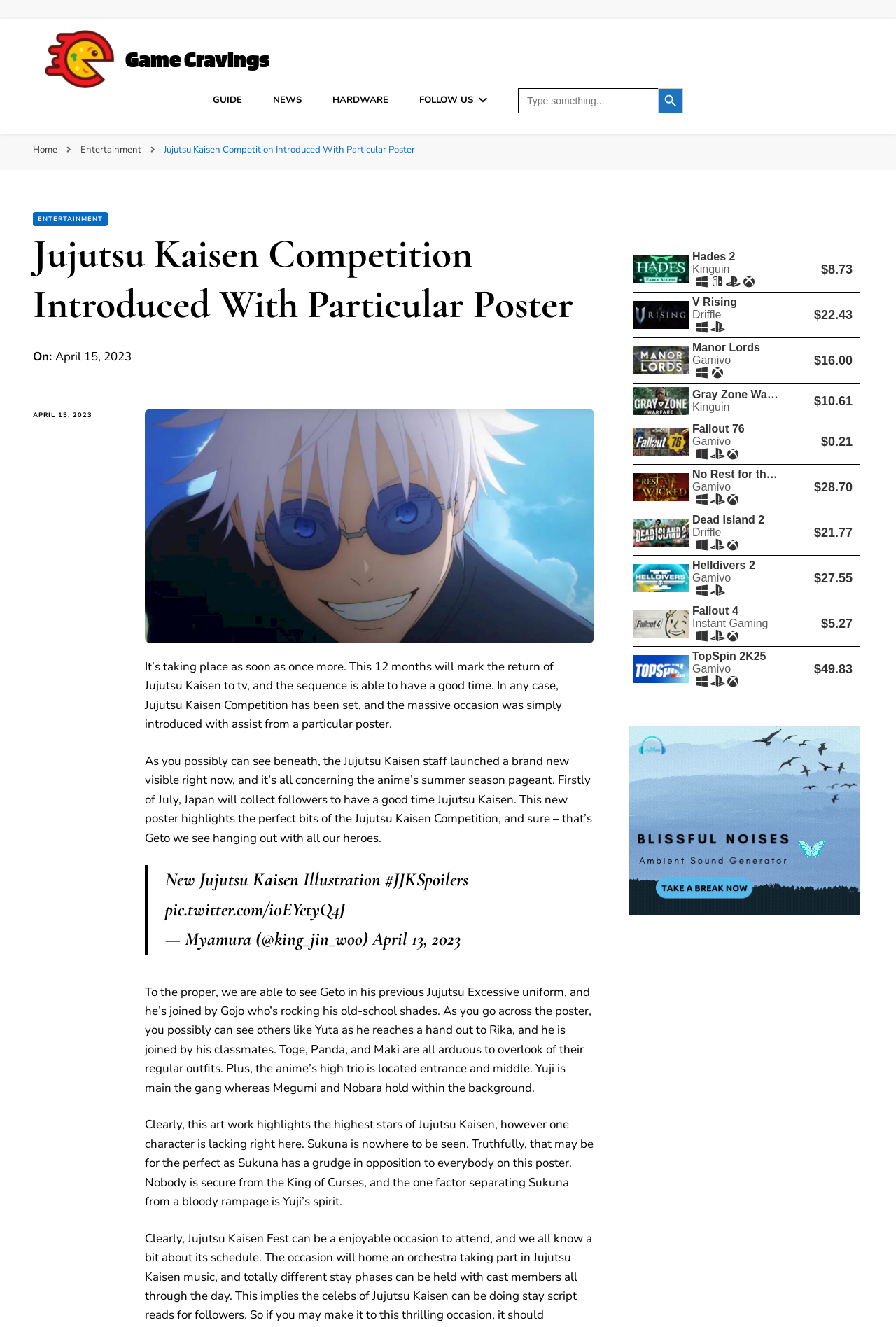Respond with a single word or phrase for the following question: 
How many characters are shown in the poster?

Multiple